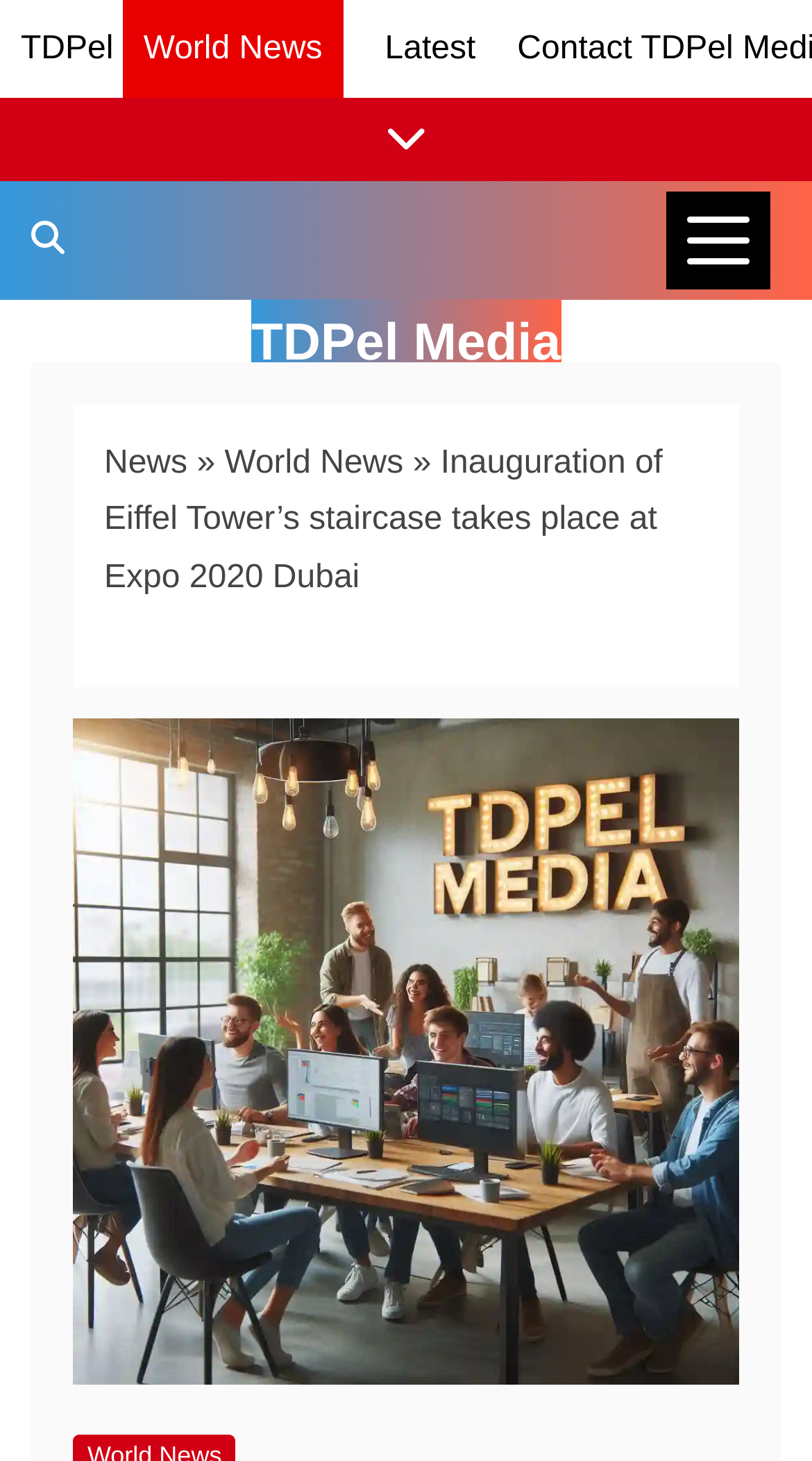Is the news categories menu expanded?
Answer the question in as much detail as possible.

I found the button element 'News Categories' with the property 'expanded' set to 'False', indicating that the menu is not expanded.